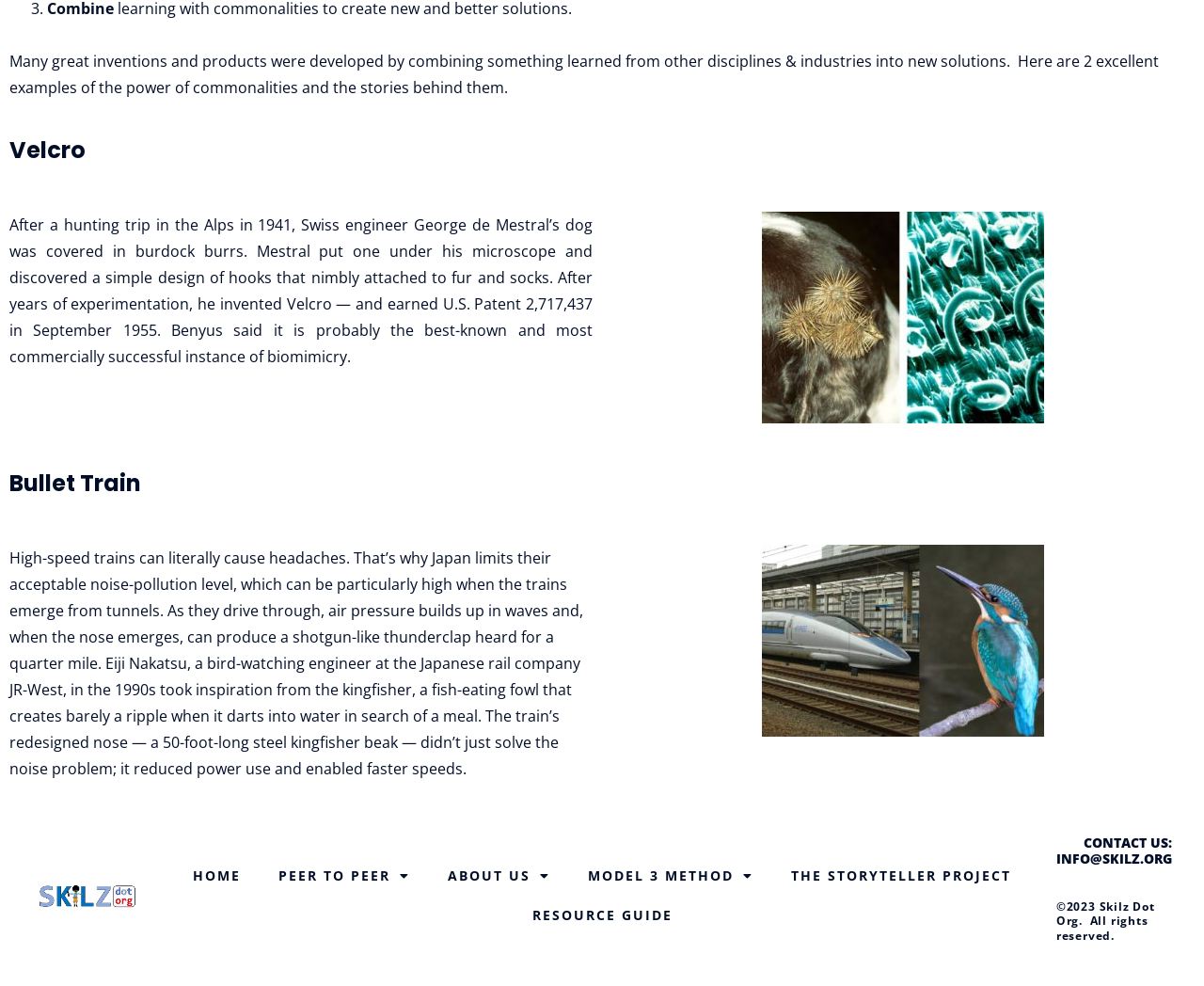Respond to the question with just a single word or phrase: 
What is the purpose of the redesigned nose of the bullet train?

To reduce noise and power use